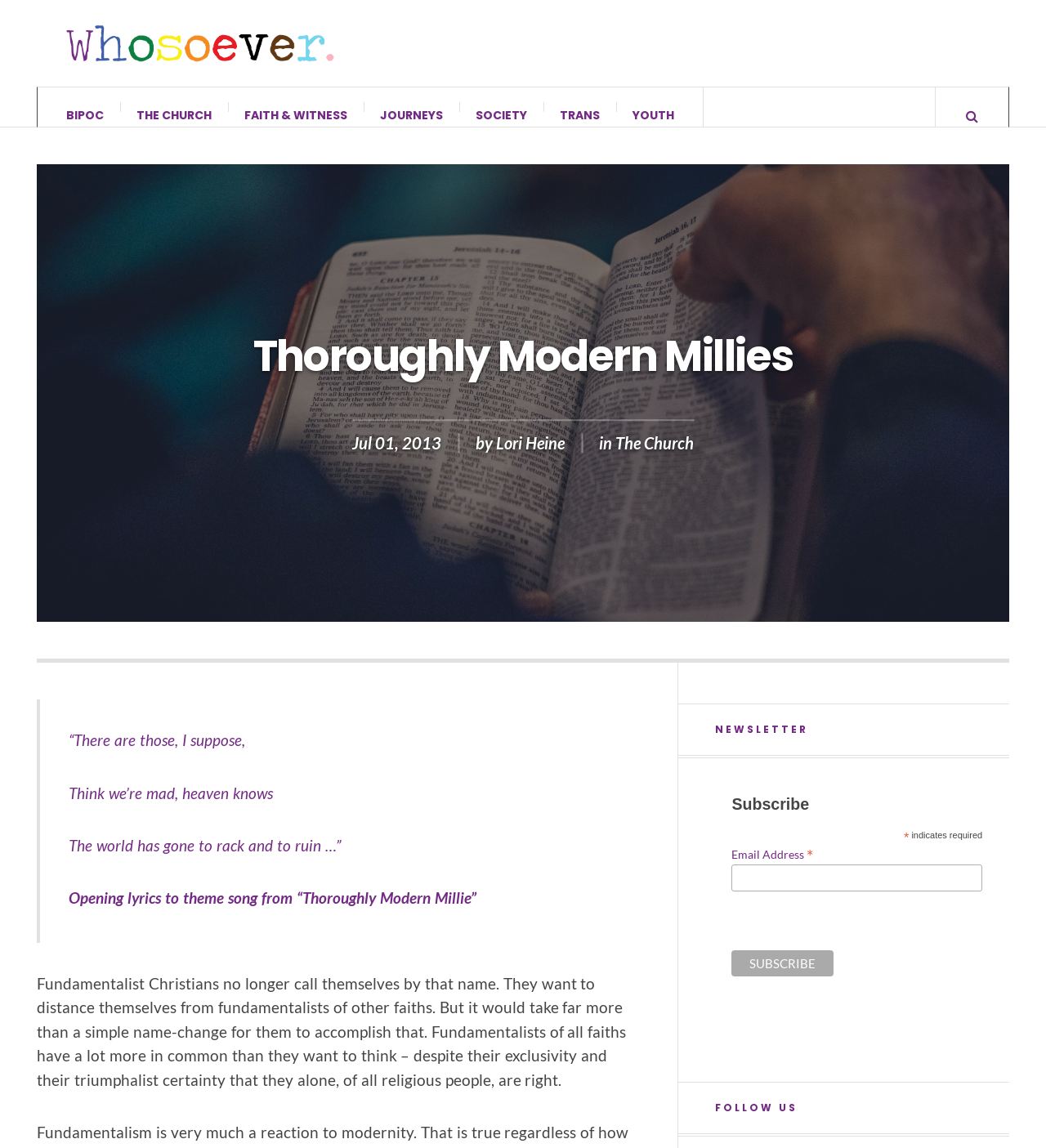Determine the bounding box for the UI element as described: "parent_node: Email Address * name="EMAIL"". The coordinates should be represented as four float numbers between 0 and 1, formatted as [left, top, right, bottom].

[0.7, 0.767, 0.939, 0.791]